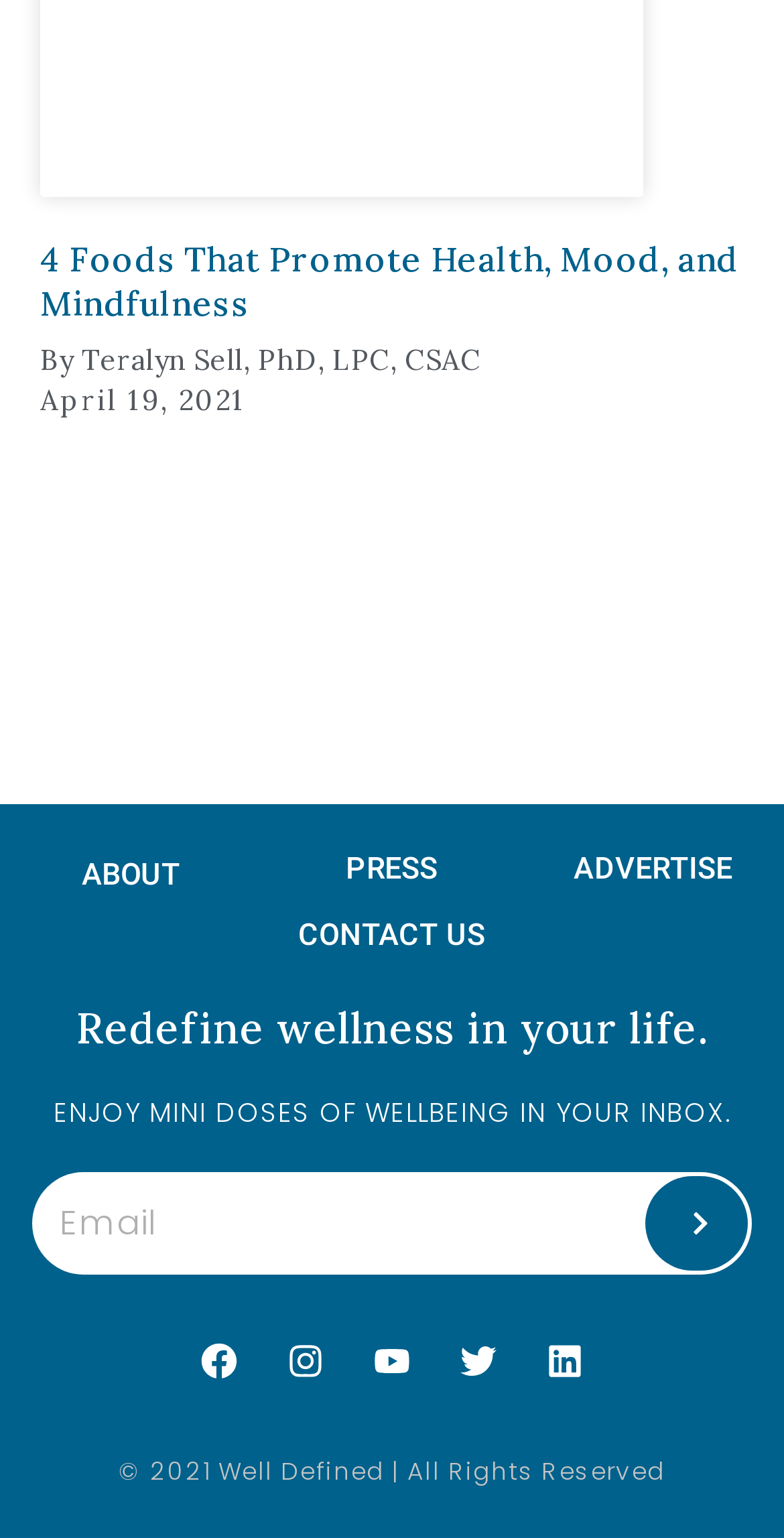Given the description ADVERTISE, predict the bounding box coordinates of the UI element. Ensure the coordinates are in the format (top-left x, top-left y, bottom-right x, bottom-right y) and all values are between 0 and 1.

[0.732, 0.553, 0.934, 0.576]